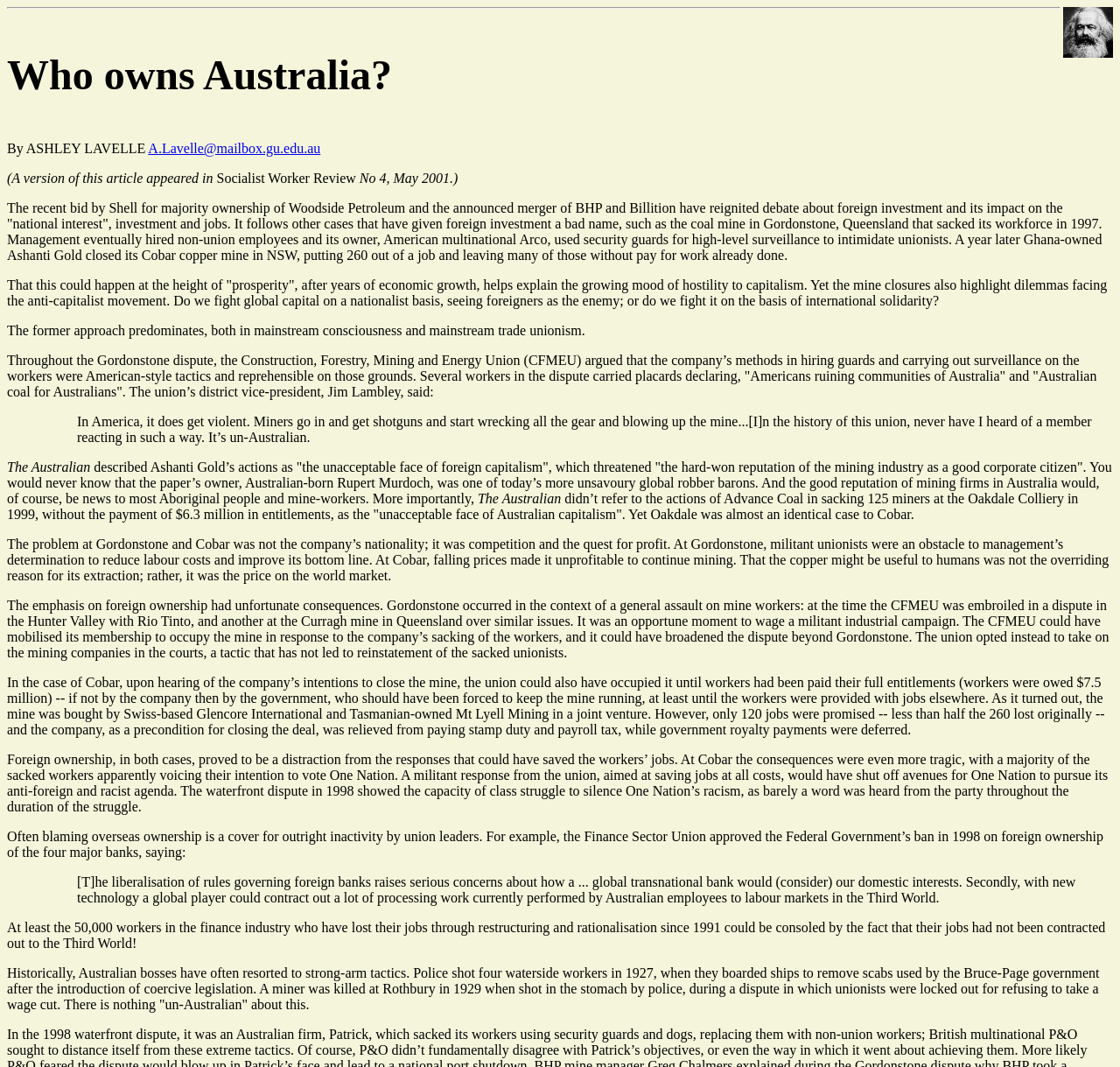Provide a brief response in the form of a single word or phrase:
What is the name of the publication where a version of this article appeared?

Socialist Worker Review